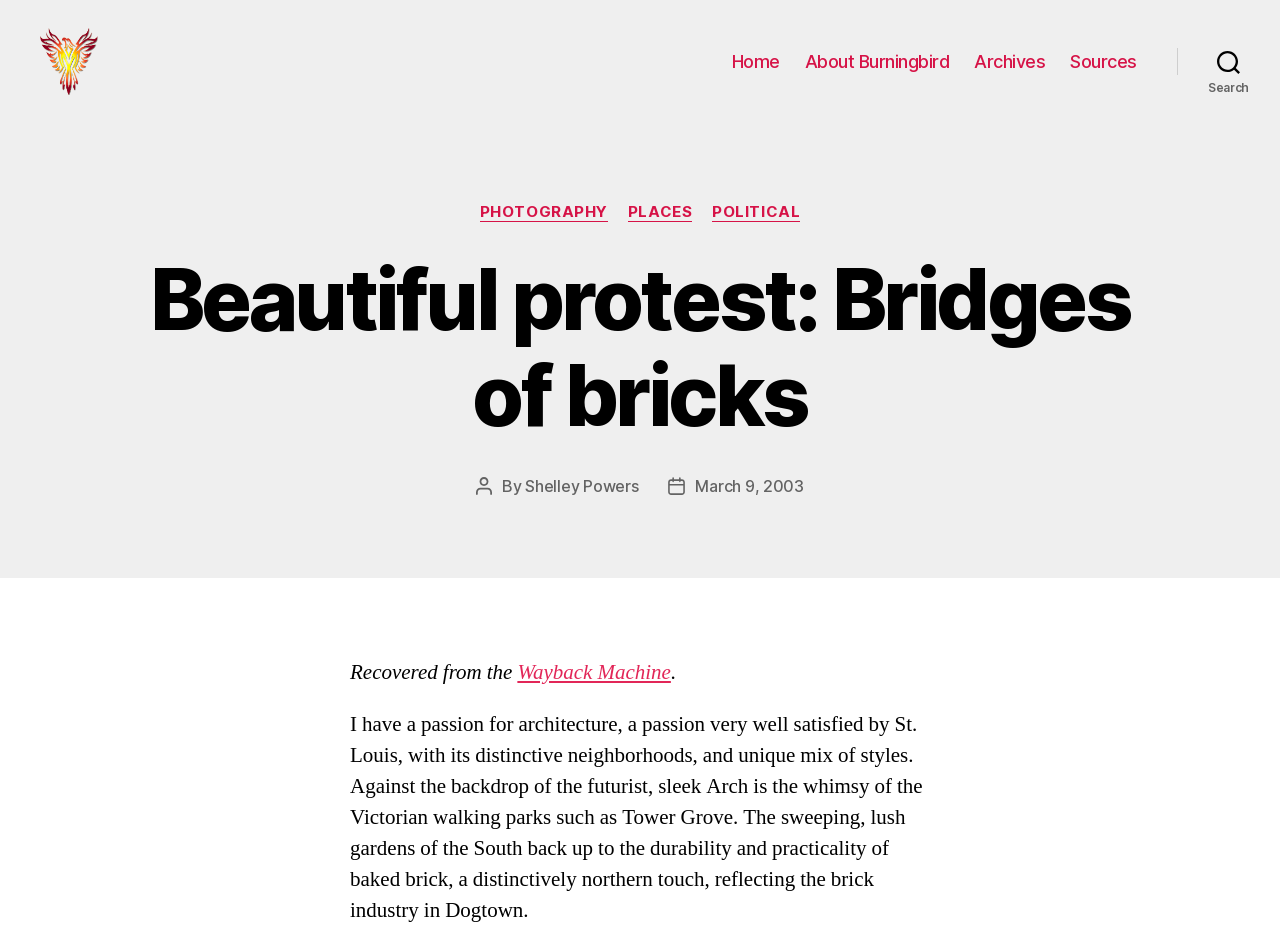Refer to the element description Department of Workforce Development. and identify the corresponding bounding box in the screenshot. Format the coordinates as (top-left x, top-left y, bottom-right x, bottom-right y) with values in the range of 0 to 1.

None